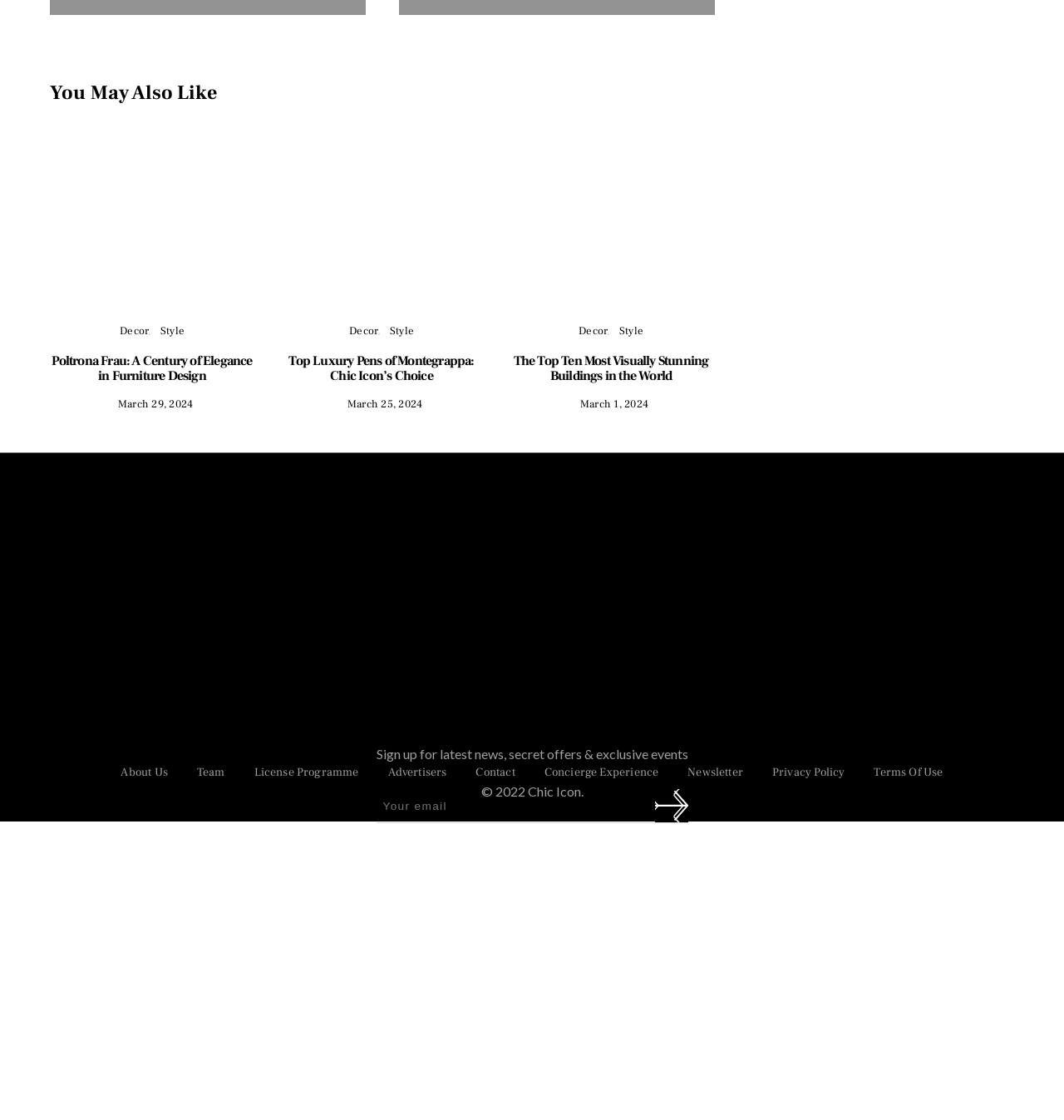What is the category of the article 'Poltrona Frau: A Century of Elegance in Furniture Design'?
Please answer the question with a single word or phrase, referencing the image.

Decor